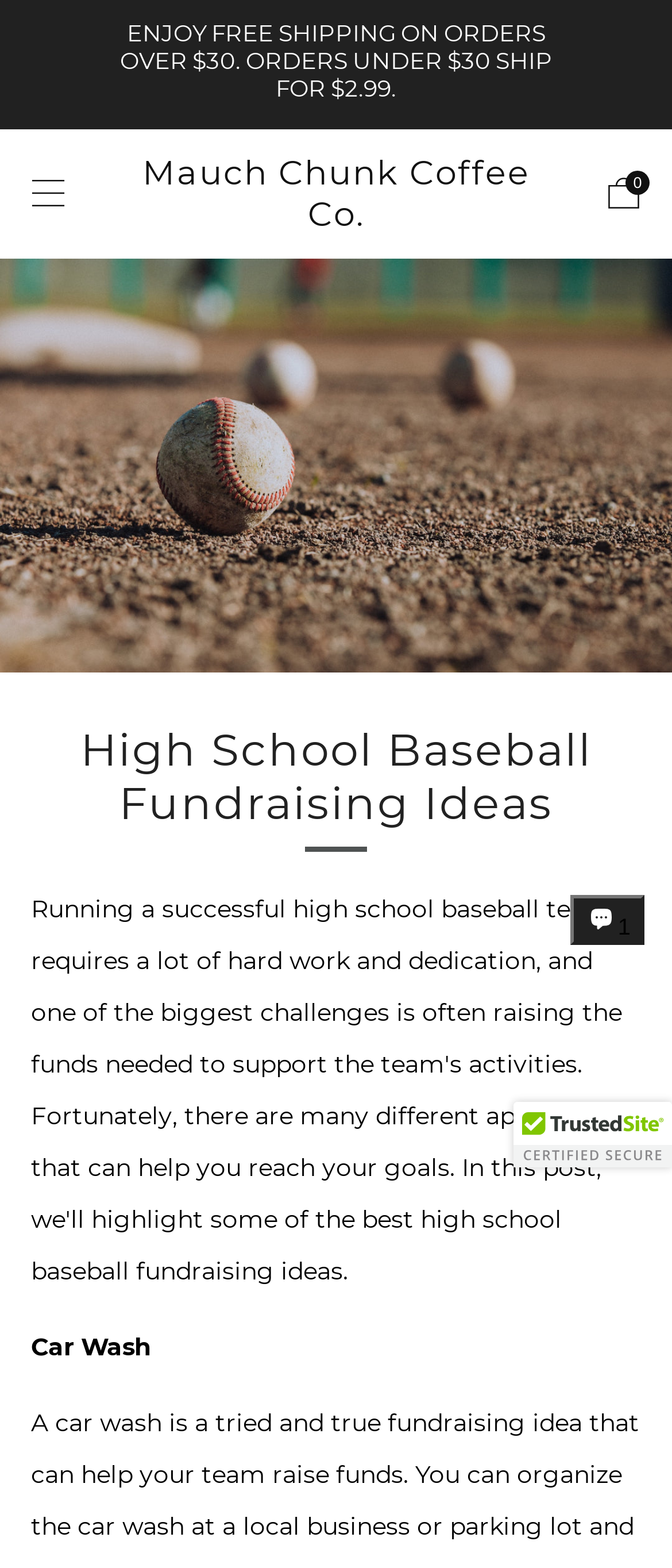Locate the bounding box for the described UI element: "上一篇：就业调查的三大好处...". Ensure the coordinates are four float numbers between 0 and 1, formatted as [left, top, right, bottom].

None